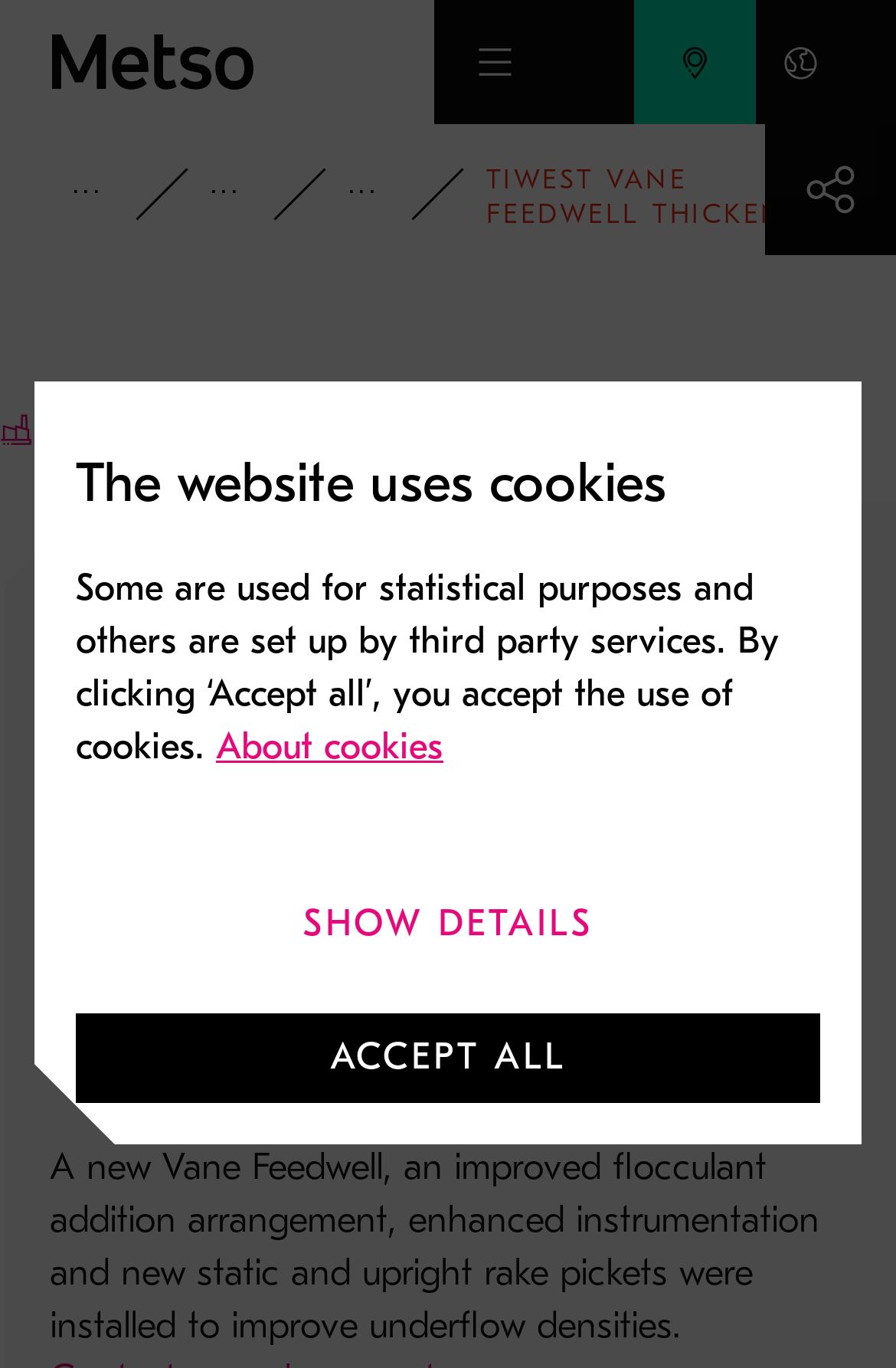Examine the image and give a thorough answer to the following question:
What type of industry is related to the webpage content?

The type of industry related to the webpage content is mining and metals refining, as indicated by the links 'Mining' and 'Metals refining' and the text 'MINING AND METALS REFINING'.